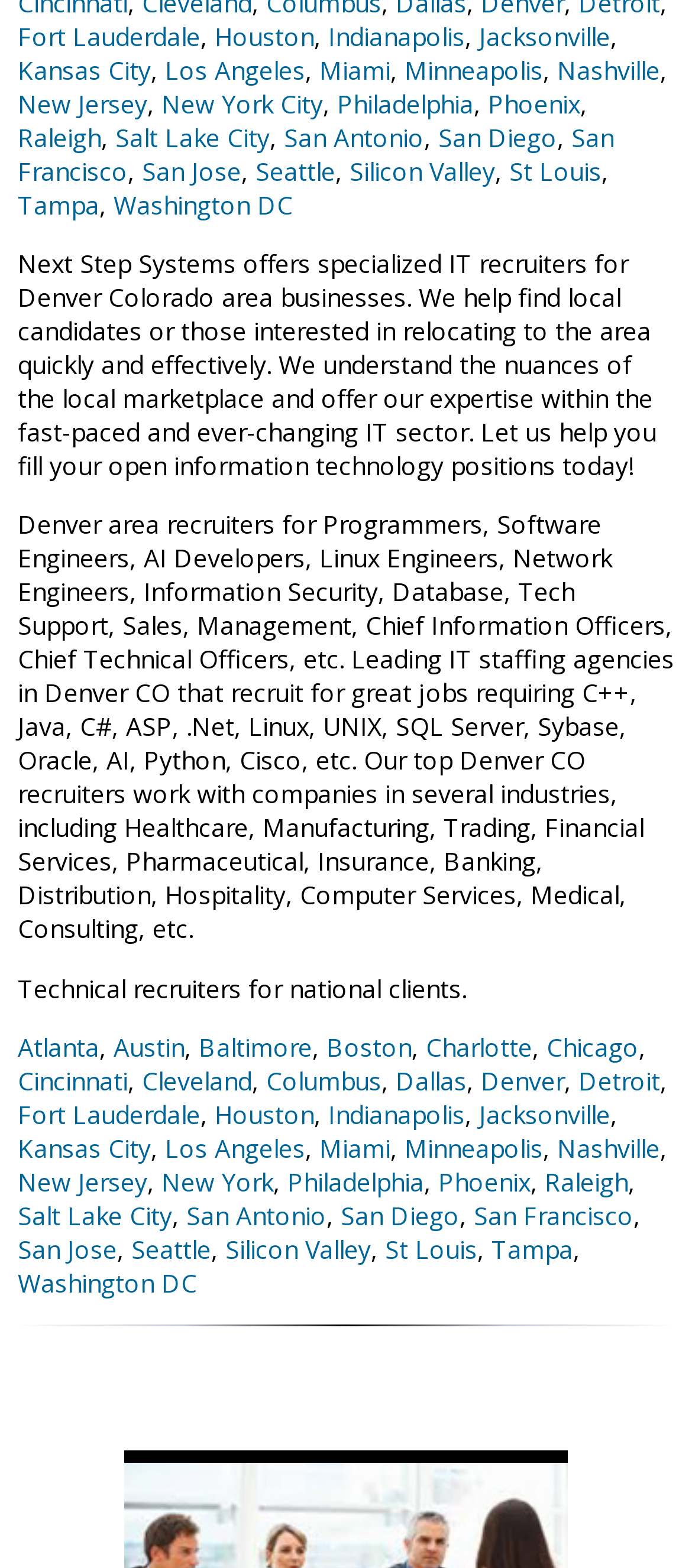Please examine the image and provide a detailed answer to the question: What is the company's approach to recruitment?

The webpage emphasizes the company's understanding of the local marketplace and its ability to find local candidates or those interested in relocating to the area quickly and effectively. This suggests that the company's approach to recruitment is focused on leveraging its local market expertise to provide effective recruitment solutions.